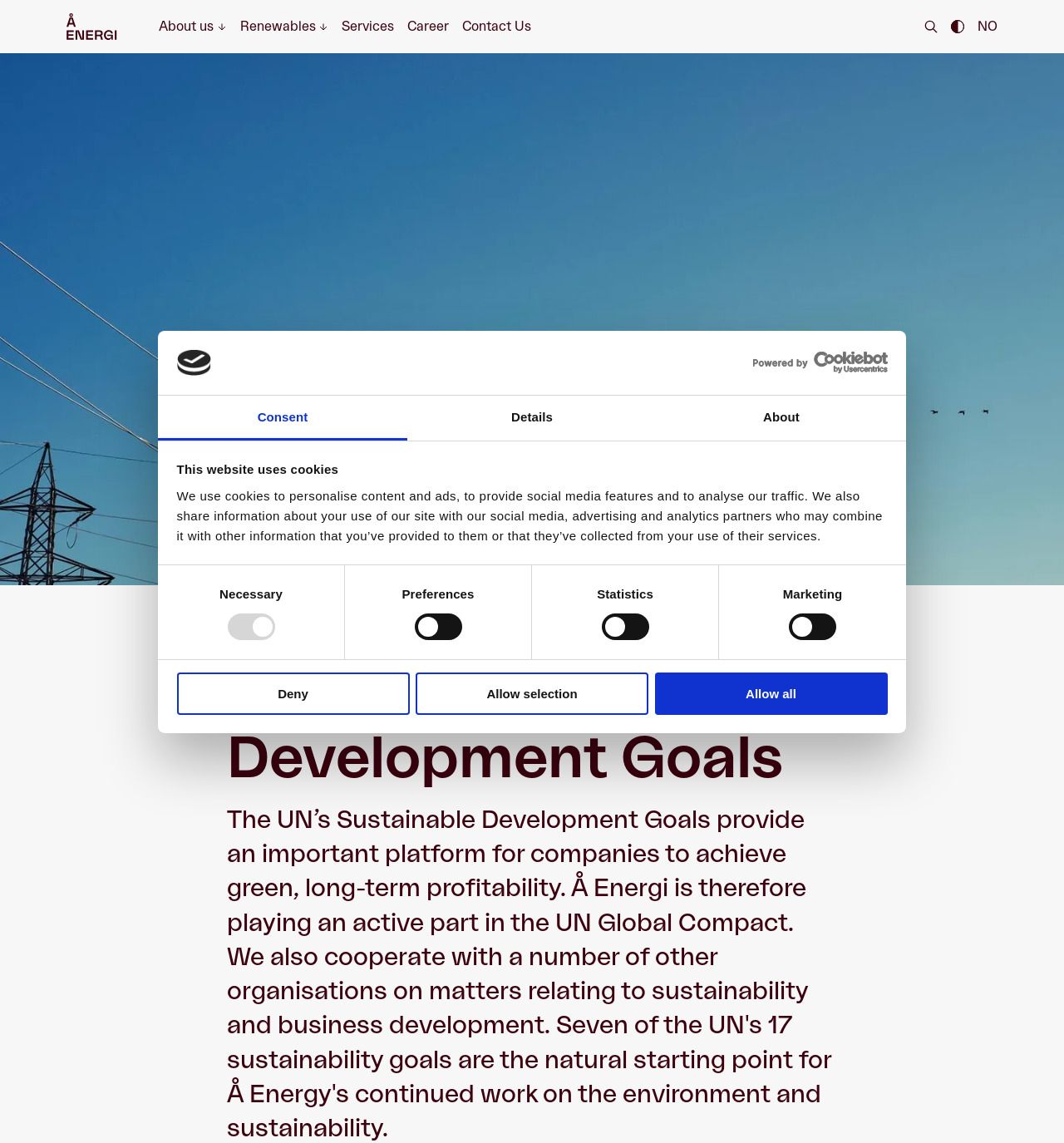Extract the top-level heading from the webpage and provide its text.

Sustainable Development Goals